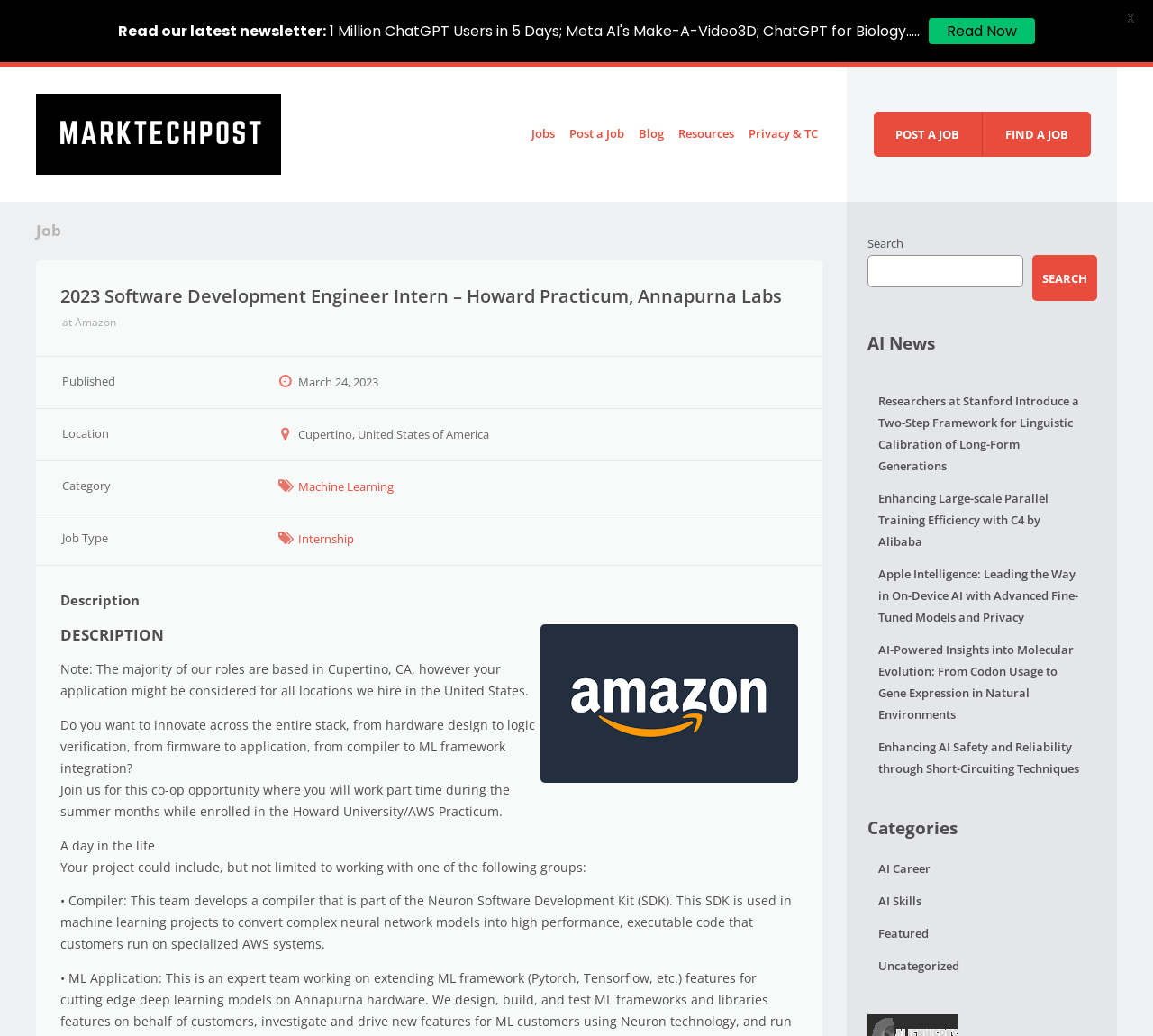Determine the bounding box coordinates for the area that needs to be clicked to fulfill this task: "Read more about the author Jana Louise Smit". The coordinates must be given as four float numbers between 0 and 1, i.e., [left, top, right, bottom].

None